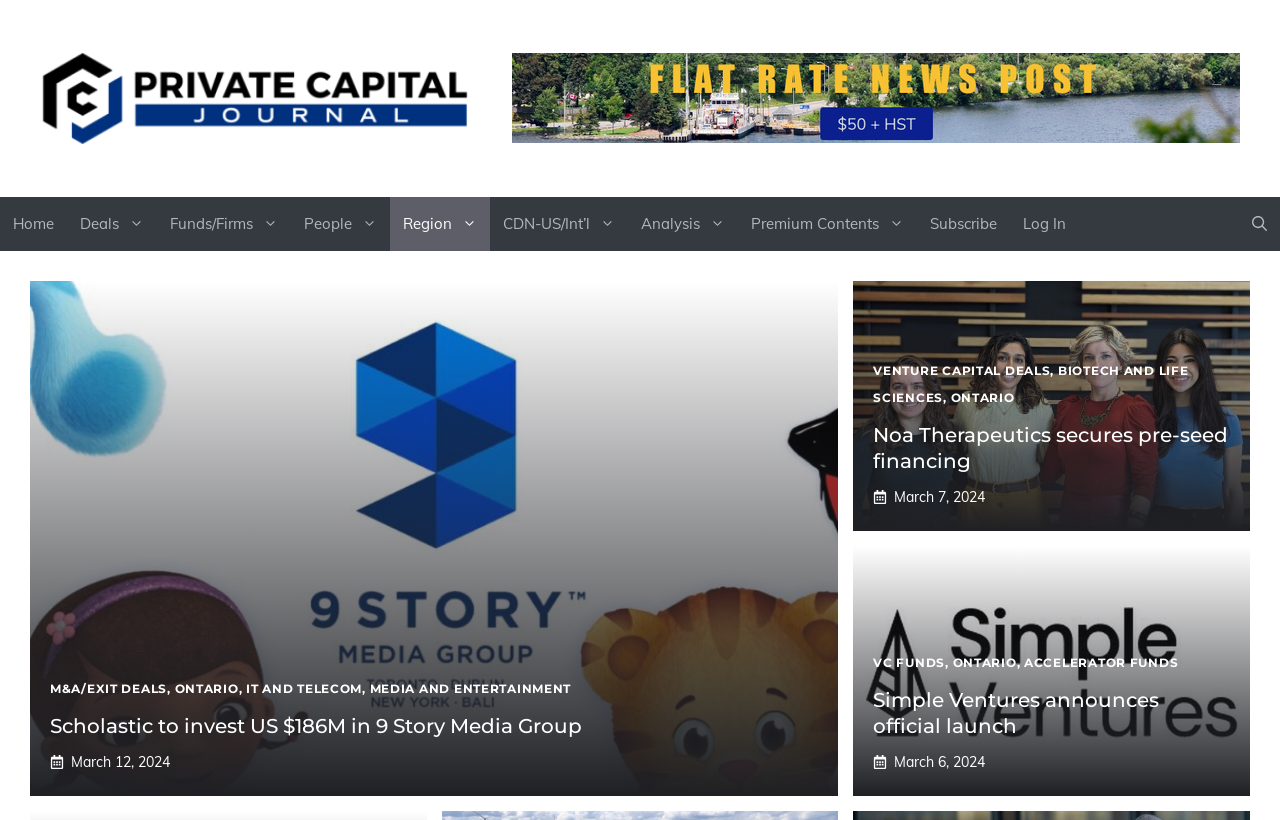With reference to the image, please provide a detailed answer to the following question: What is the name of the website?

The name of the website can be found in the banner section at the top of the webpage, where it says 'Private Capital Journal'.